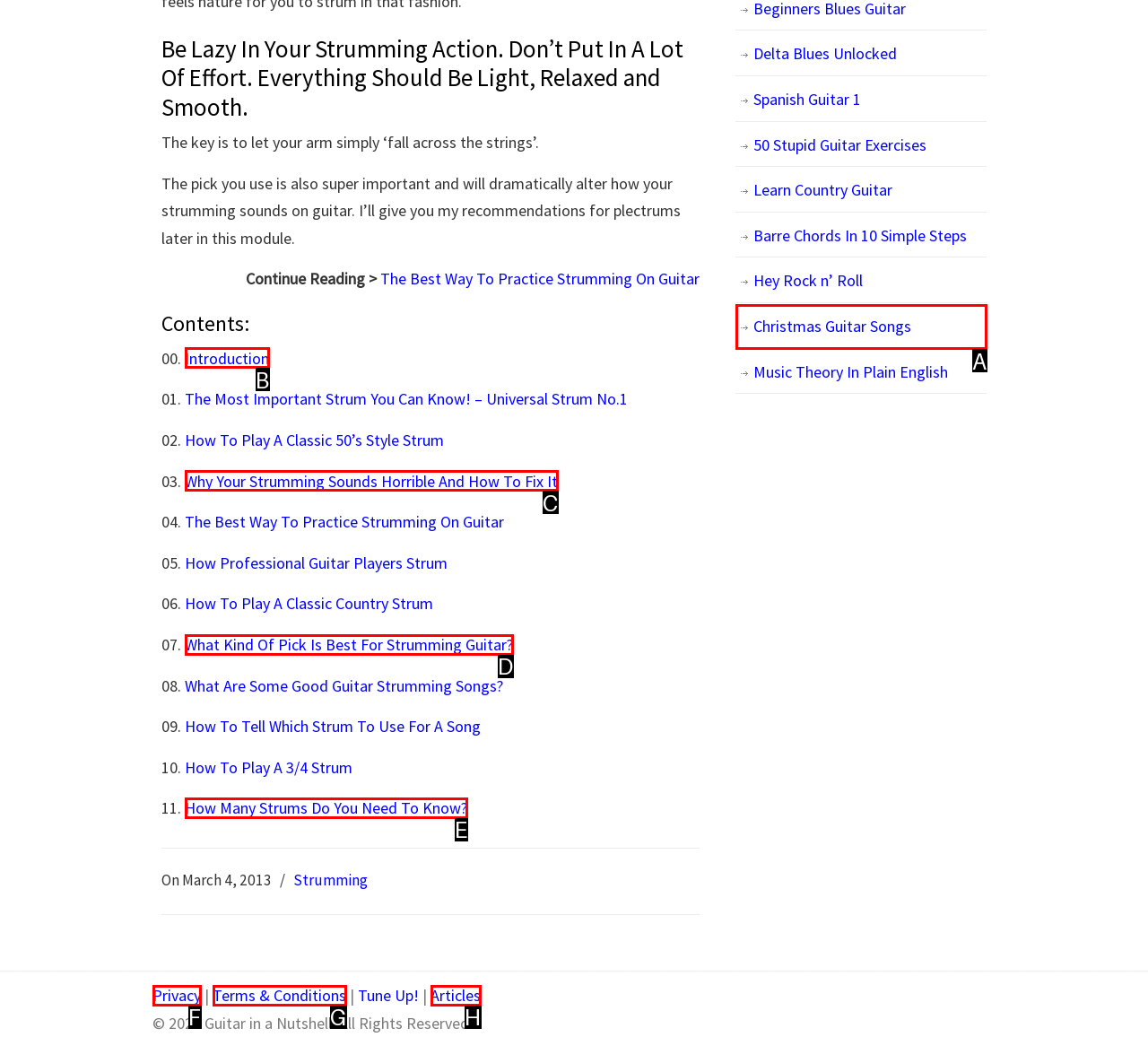Determine the option that aligns with this description: Christmas Guitar Songs
Reply with the option's letter directly.

A